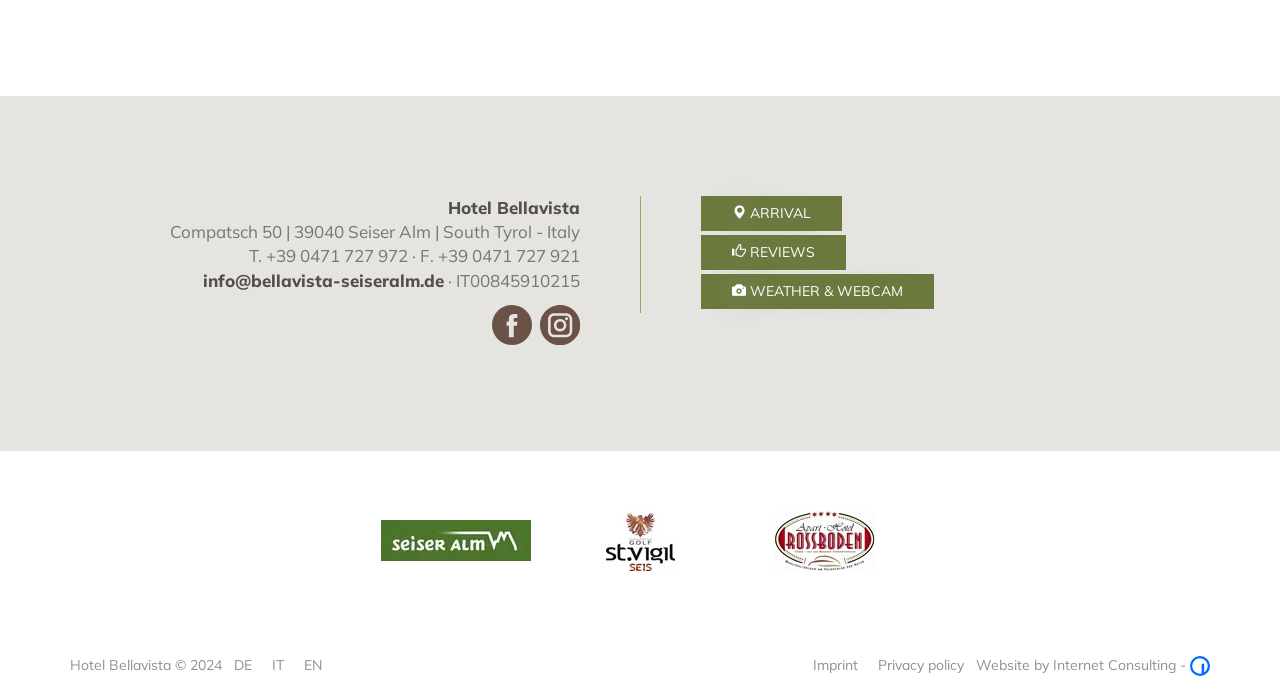What is the language of the webpage currently set to?
Based on the image, answer the question with as much detail as possible.

The language of the webpage is not explicitly set to any language, but there are links to change the language to DE, IT, or EN at the bottom of the webpage.